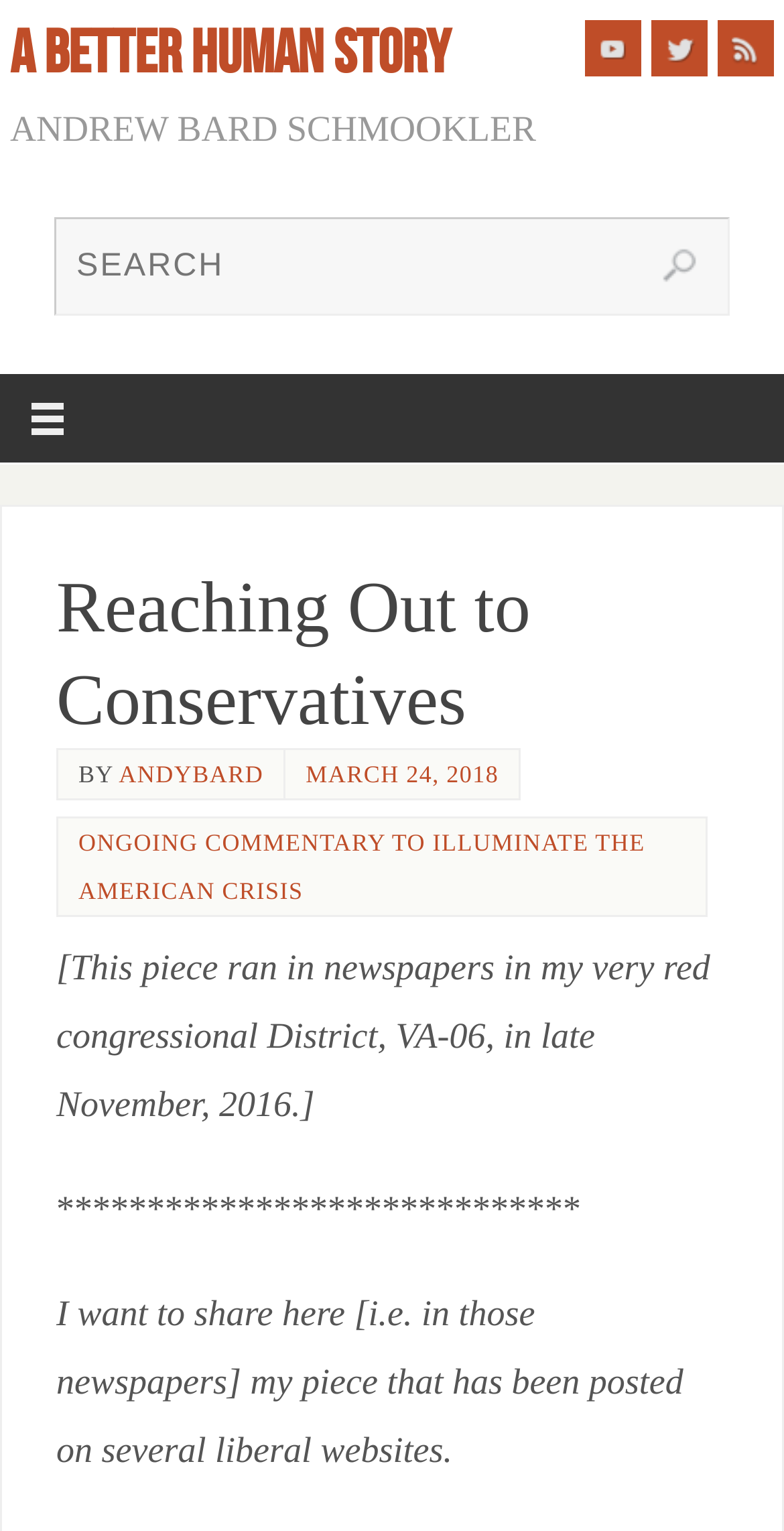Locate the primary heading on the webpage and return its text.

Reaching Out to Conservatives